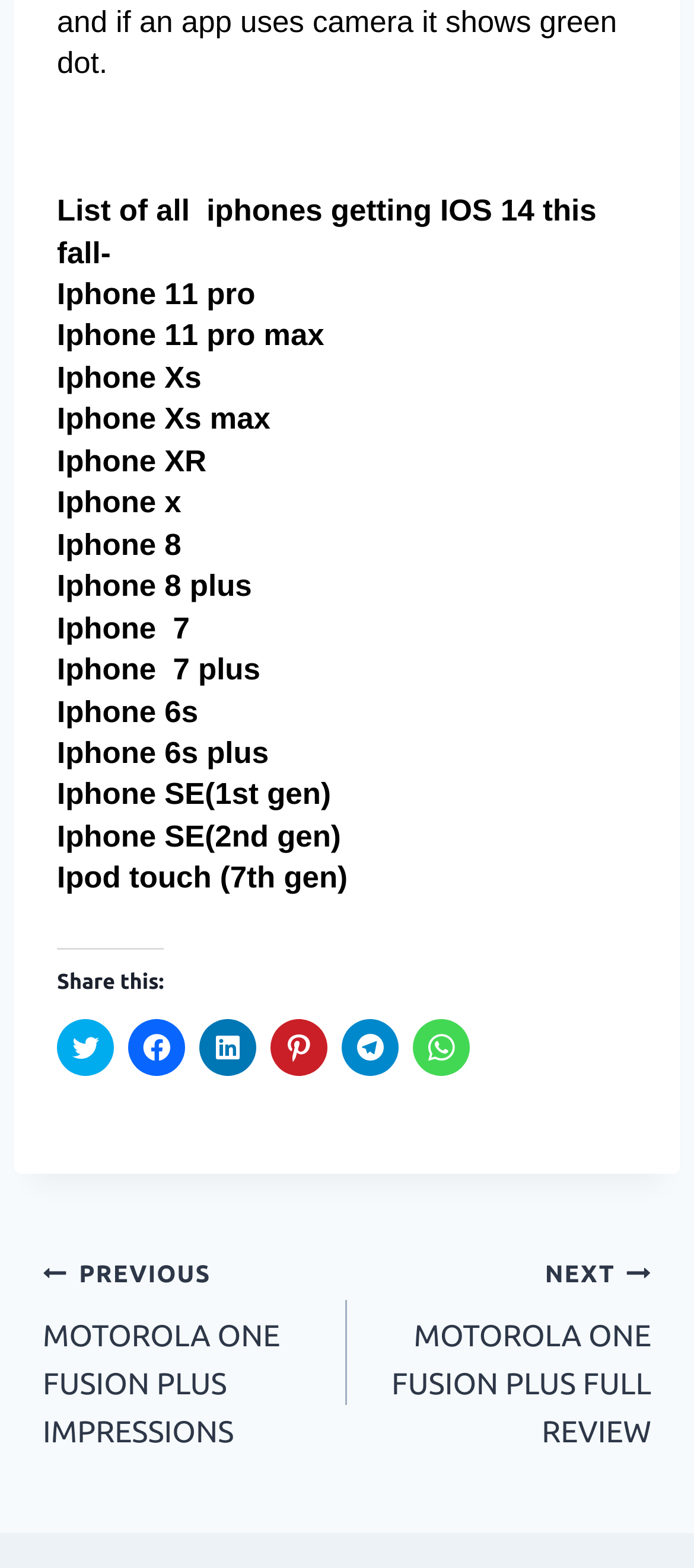Can you provide the bounding box coordinates for the element that should be clicked to implement the instruction: "Go to next post"?

[0.5, 0.796, 0.938, 0.929]